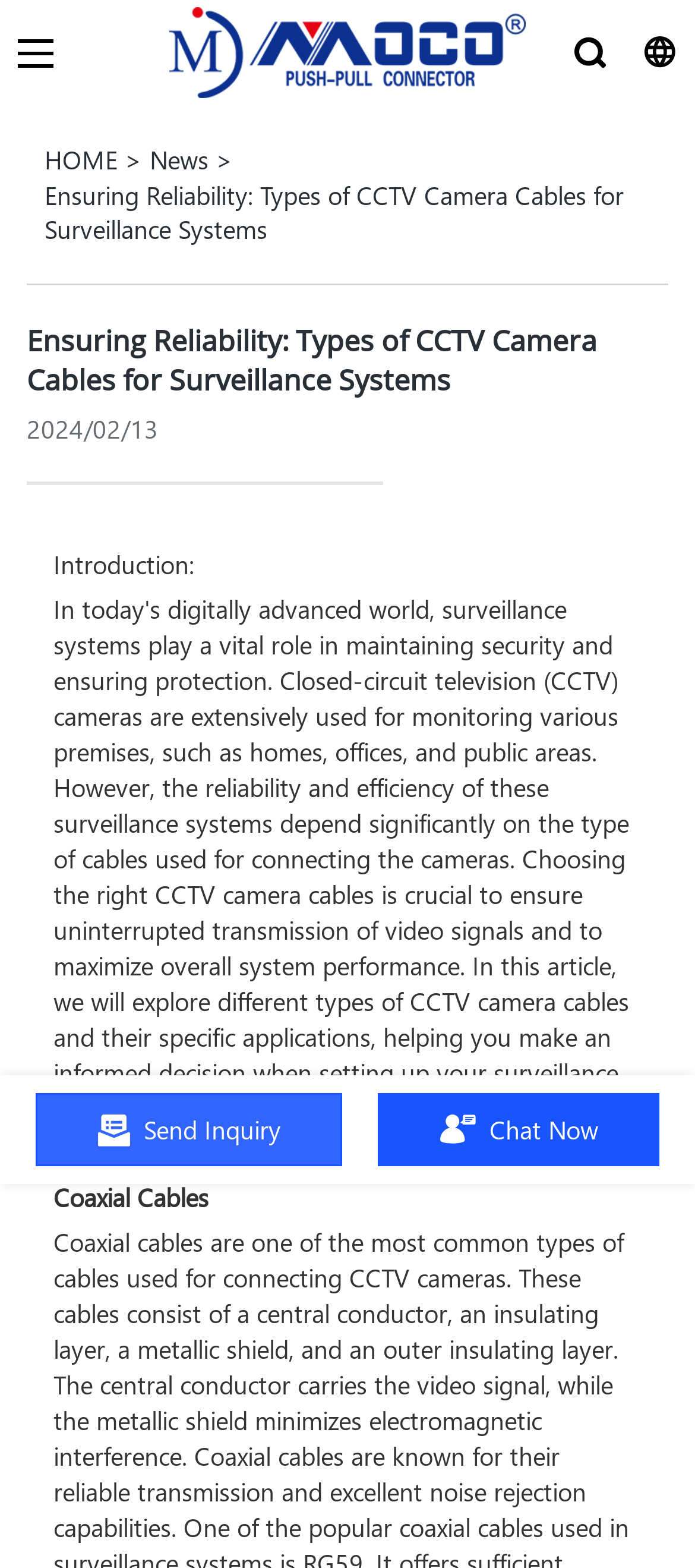Elaborate on the different components and information displayed on the webpage.

The webpage is about MOCO connectors, specifically focusing on ensuring reliability in surveillance systems. At the top, there is a prominent link to the MOCO connectors website, accompanied by a logo image. To the left of this, there are three links: "HOME", a greater-than symbol, and "News". 

Below these links, the main title "Ensuring Reliability: Types of CCTV Camera Cables for Surveillance Systems" is displayed prominently, with a publication date "2024/02/13" written in smaller text to the right. 

The main content of the webpage is divided into sections, with the first section titled "Introduction:". This is followed by a section about "Coaxial Cables" further down the page. 

On the right side of the page, there are two buttons: "Send Inquiry" and "Chat Now". Each button has a small icon accompanying the text. The "Send Inquiry" button is positioned above the "Chat Now" button.